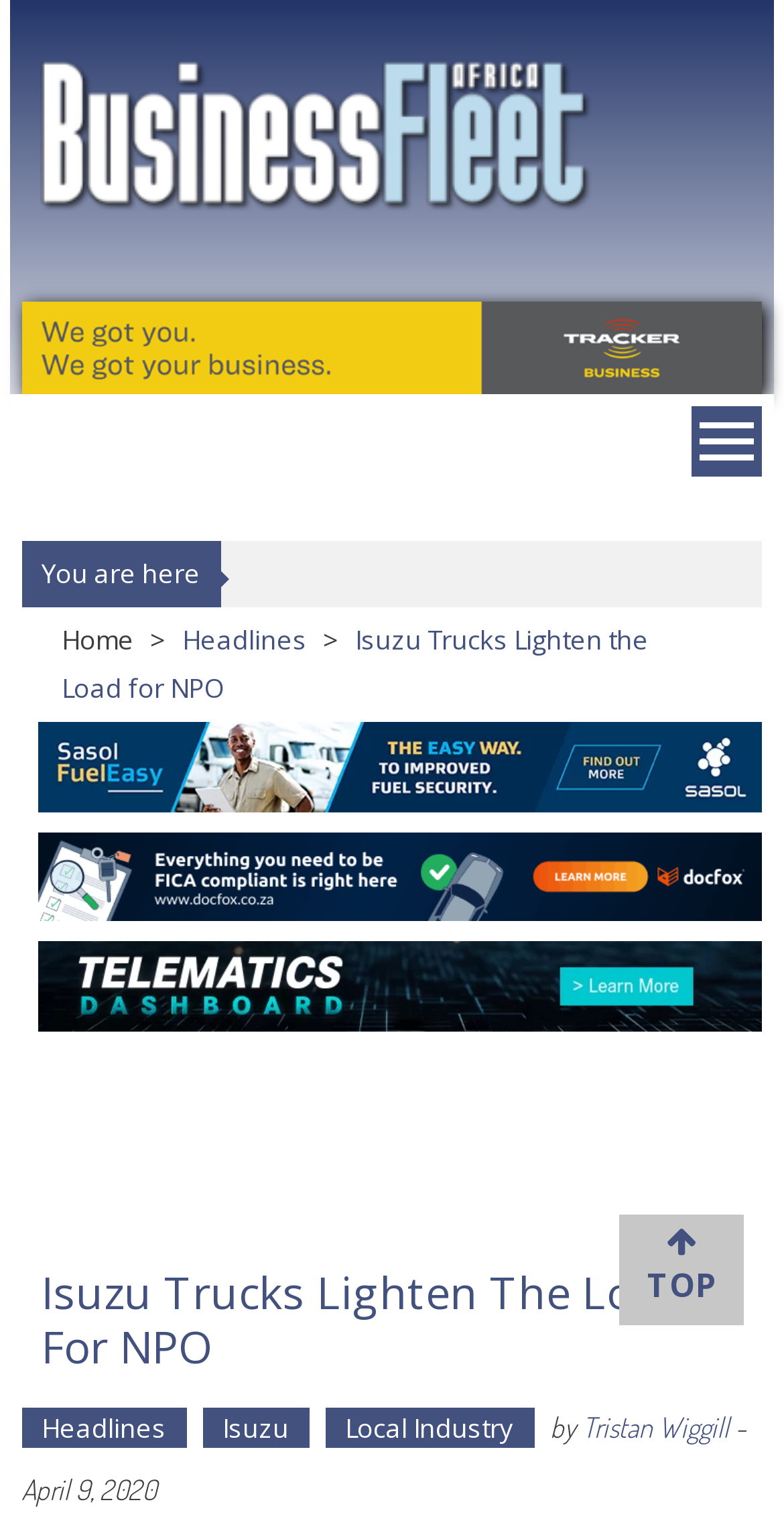Use a single word or phrase to answer this question: 
What is the date of the article 'Isuzu Trucks Lighten the Load for NPO'?

April 9, 2020